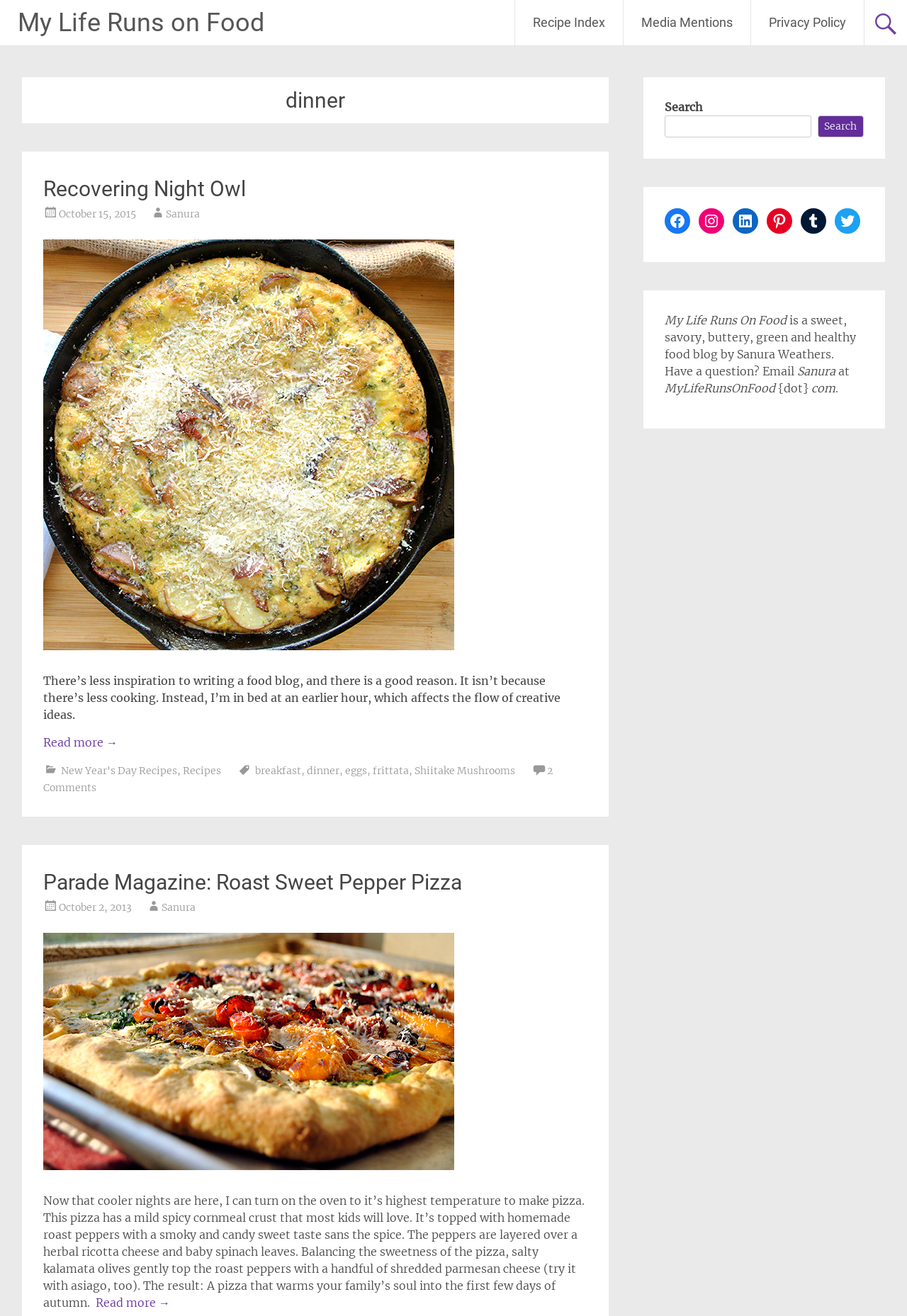What type of mushrooms are mentioned in the article?
Answer with a single word or phrase, using the screenshot for reference.

Shiitake Mushrooms